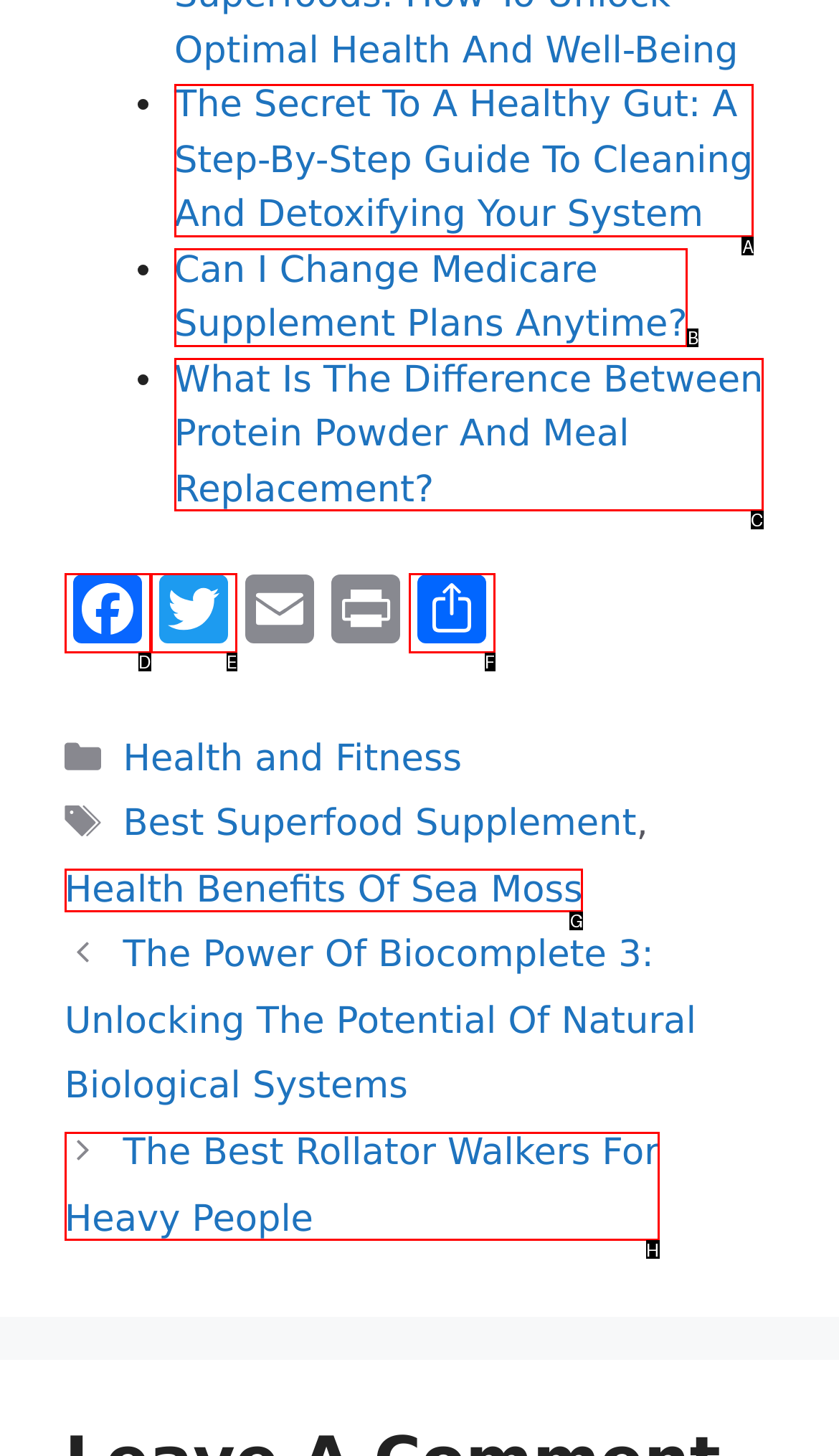Tell me which letter corresponds to the UI element that should be clicked to fulfill this instruction: Select Black housing color
Answer using the letter of the chosen option directly.

None